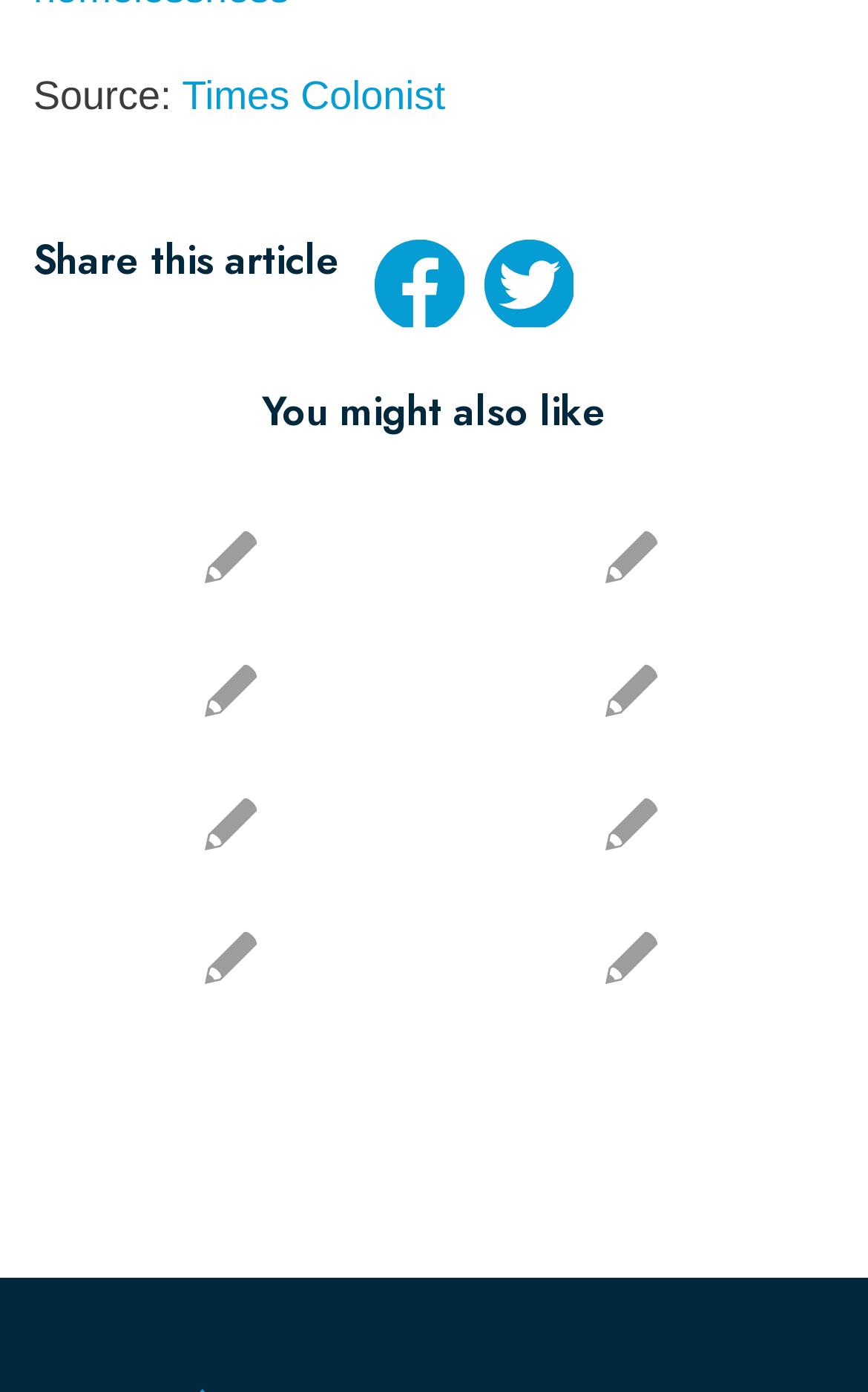How many sharing options are available?
Using the information presented in the image, please offer a detailed response to the question.

The webpage provides three options to share the article on social media, namely 'Share on Facebook', 'Share on X', and another 'Share on X'.